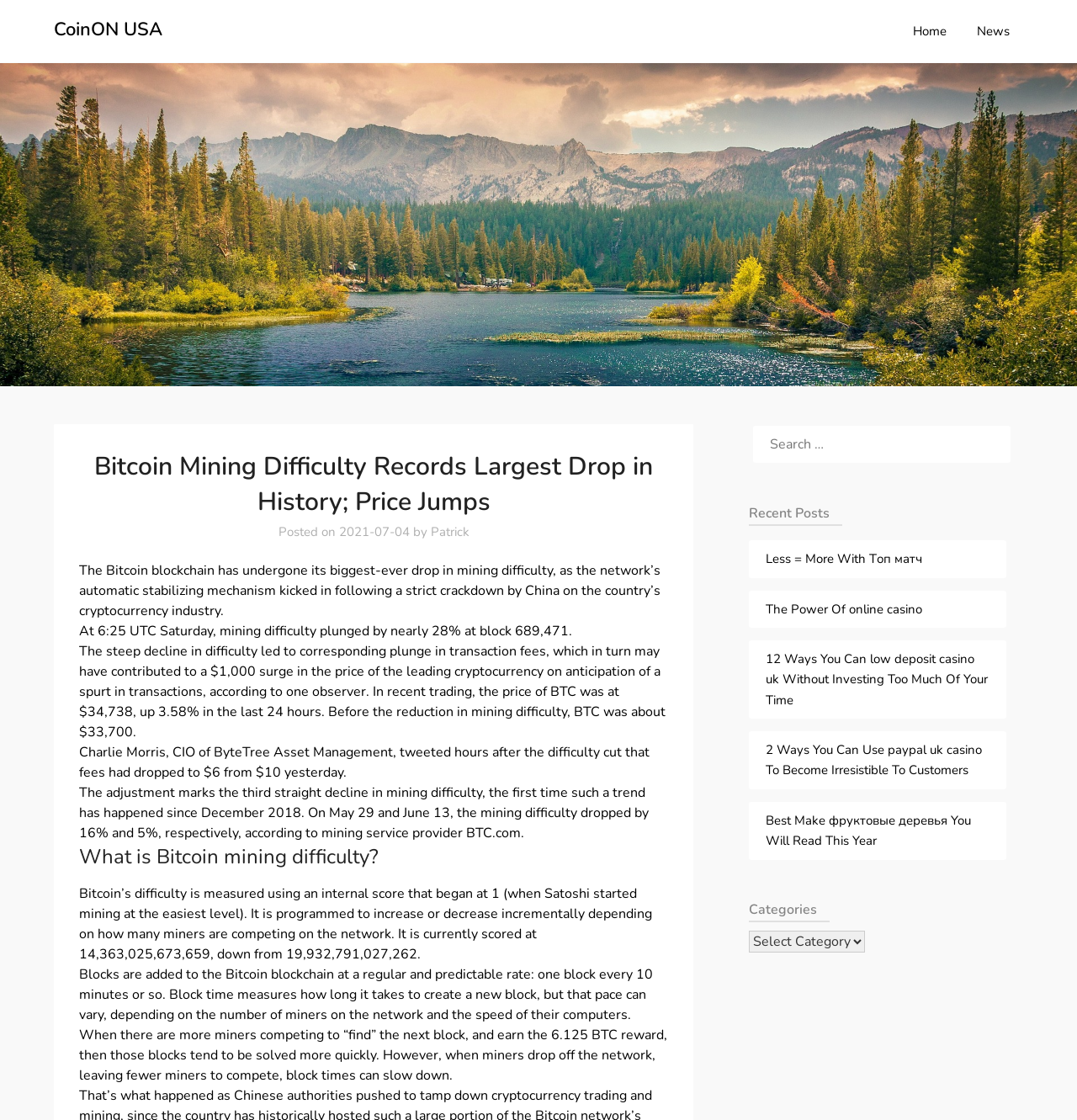Locate the bounding box coordinates of the area to click to fulfill this instruction: "Click the 'Home' link". The bounding box should be presented as four float numbers between 0 and 1, in the order [left, top, right, bottom].

None